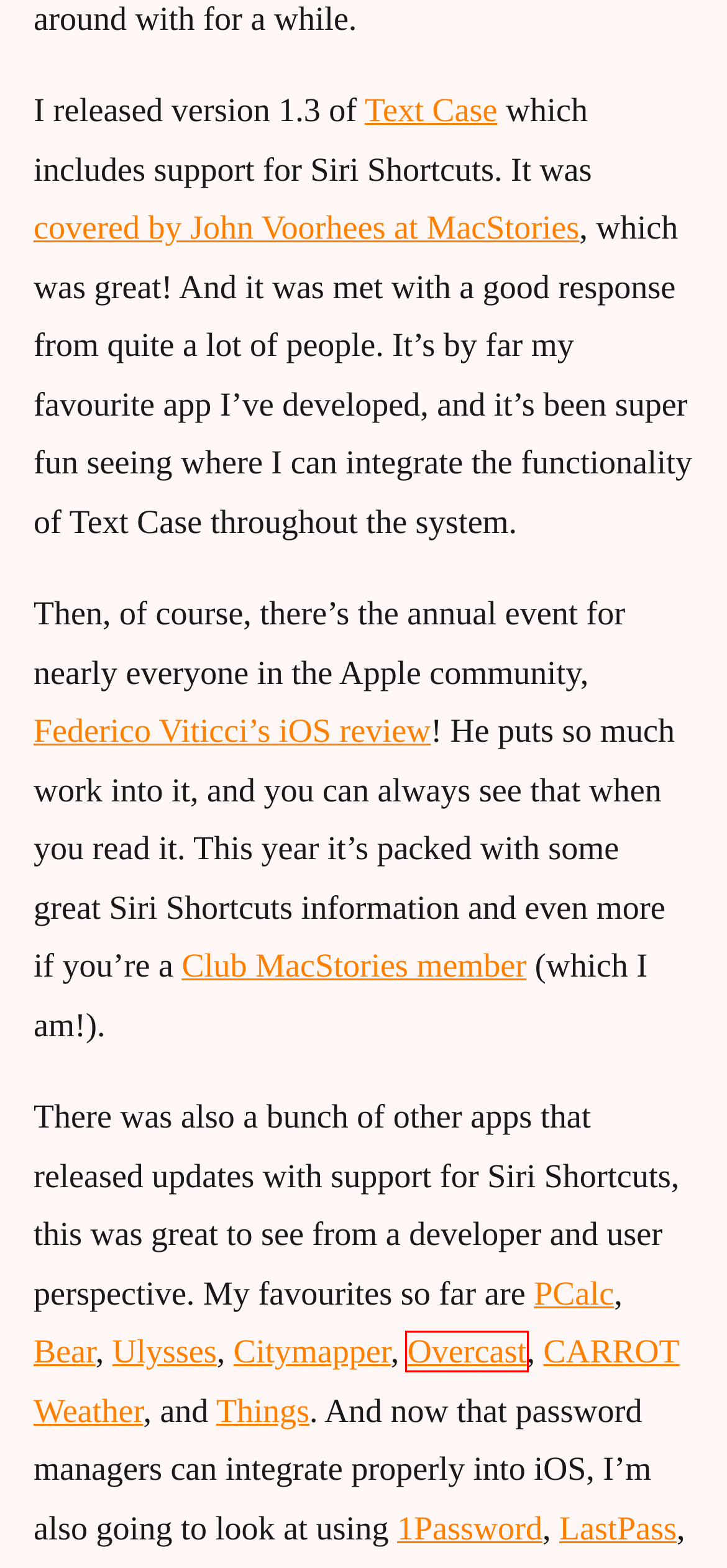A screenshot of a webpage is given, marked with a red bounding box around a UI element. Please select the most appropriate webpage description that fits the new page after clicking the highlighted element. Here are the candidates:
A. ‎Bear - Markdown Notes on the App Store
B. ‎1Password - Password Manager on the App Store
C. ‎PCalc on the App Store
D. ‎Overcast on the App Store
E. Text Case Adds Siri Shortcut Support for Text Transformations - MacStories
F. Club MacStories
G. ‎Text Case on the App Store
H. ‎LastPass Password Manager on the App Store

D